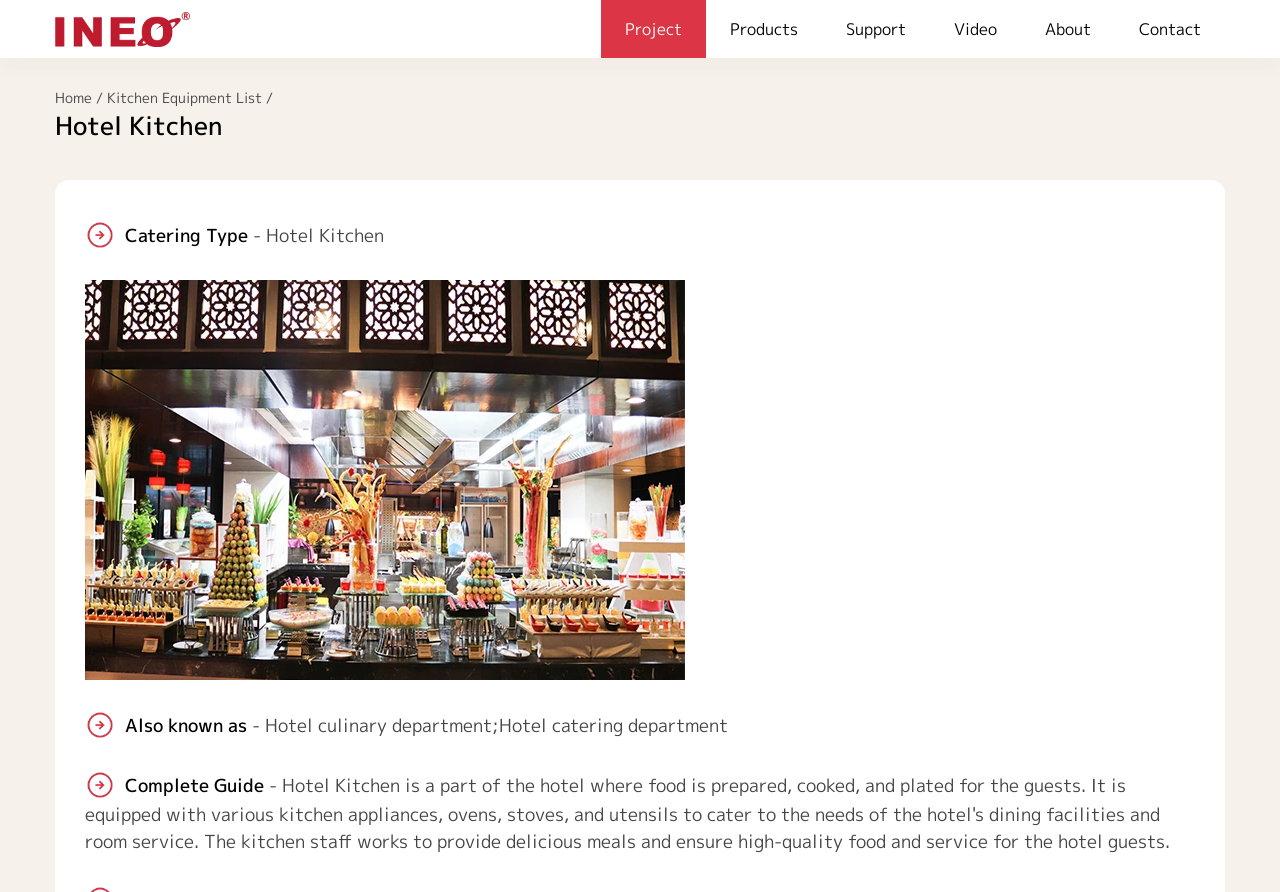Construct a comprehensive description capturing every detail on the webpage.

The webpage is about hotel kitchen equipment and has a logo of "INEO" at the top left corner. Below the logo, there is a navigation menu with links to "Project", "Products", "Support", "Video", "About", and "Contact" from left to right. 

To the right of the logo, there is a link to "Home" and a static text slash symbol. Next to the slash, there is a link to "Kitchen Equipment List". 

Below the navigation menu, there is a heading that reads "Hotel Kitchen" spanning across the top of the page. 

On the left side of the page, there are three images, each labeled as "Project", stacked vertically. To the right of each image, there are corresponding texts. The first text reads "Catering Type - Hotel Kitchen", the second text reads "Also known as - Hotel culinary department;Hotel catering department", and the third text reads "Complete Guide". 

In the middle of the page, there is a large image labeled as "Hotel Kitchen" that takes up most of the page's width. 

The webpage provides information about hotel kitchen equipment, including crockery, cutlery, glassware, kitchen knives, pizza tools, buffetware, and kitchen utensils, as indicated in the meta description.